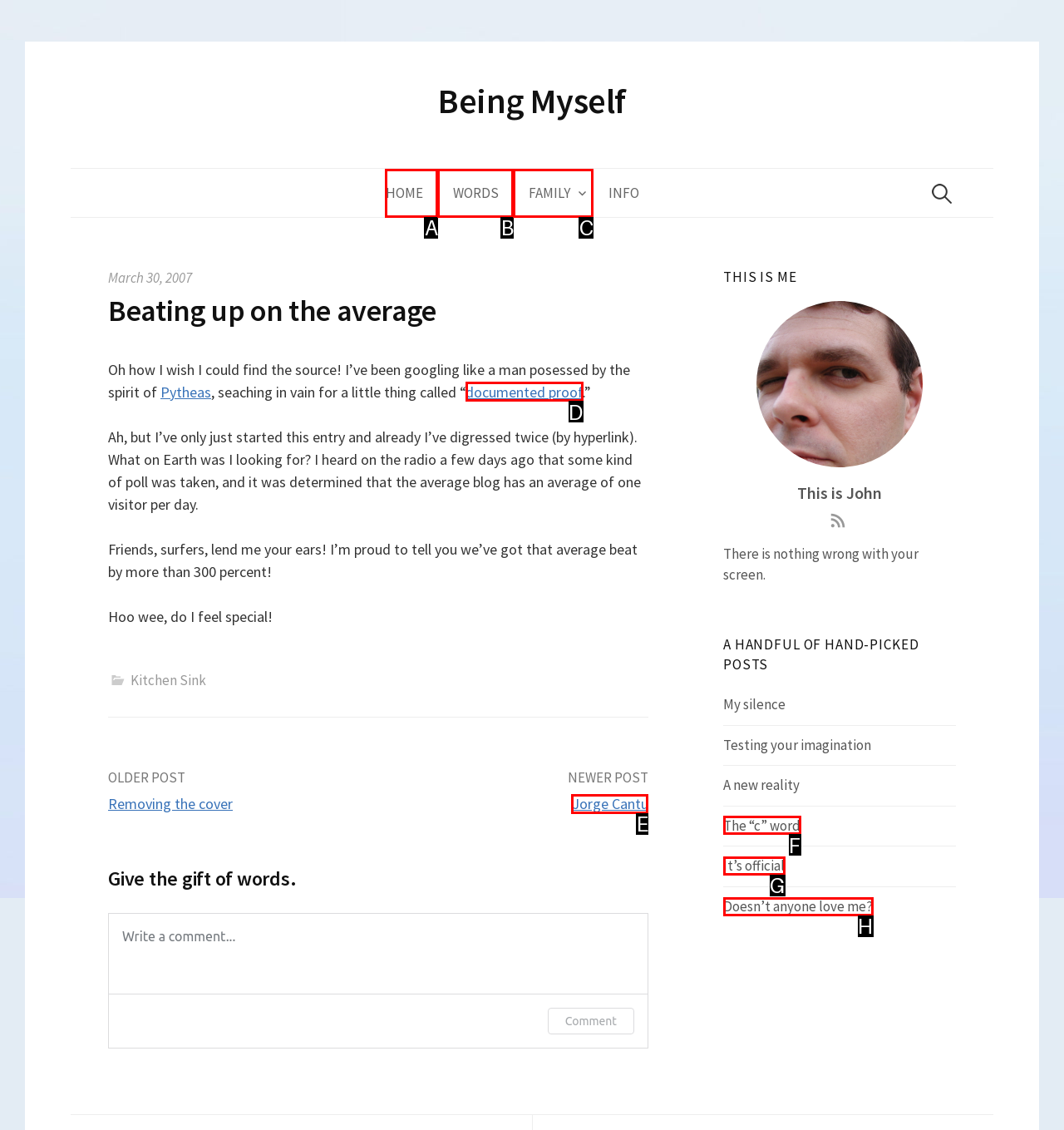From the given options, choose the HTML element that aligns with the description: Hunter V Digital. Respond with the letter of the selected element.

None